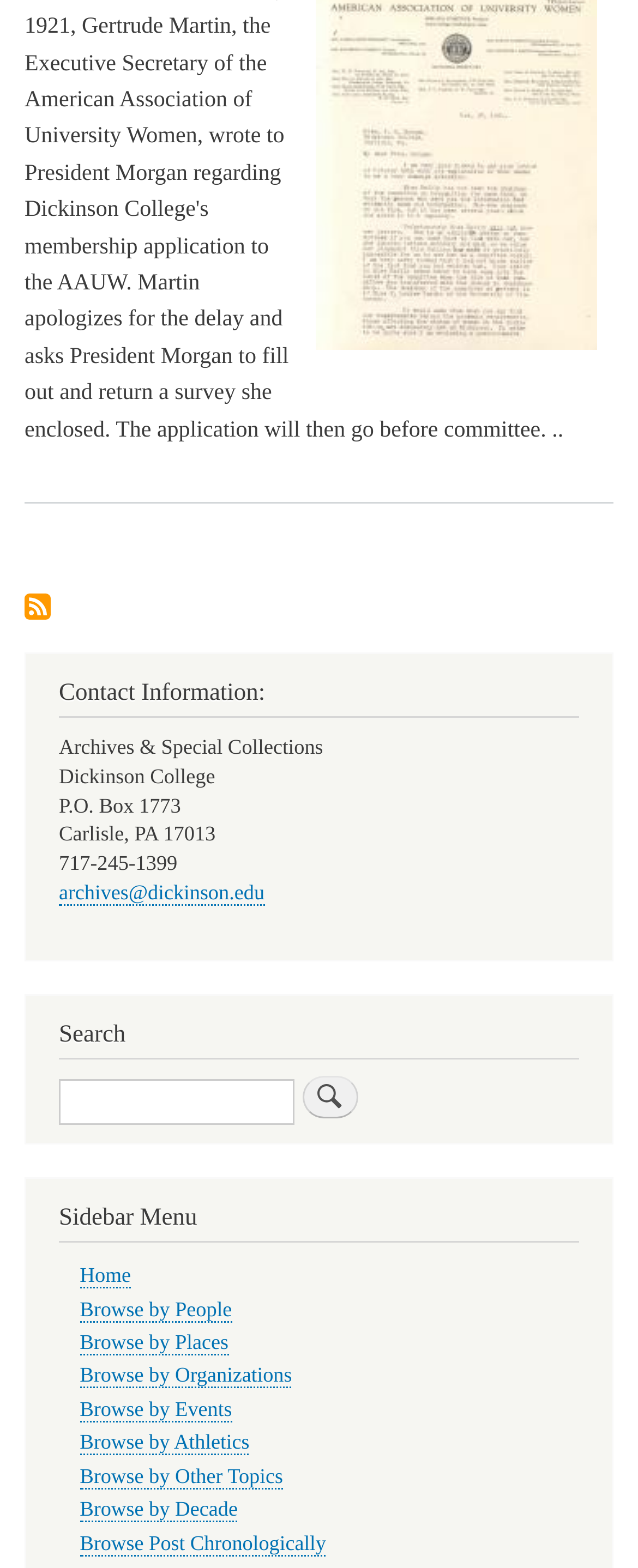Pinpoint the bounding box coordinates of the area that should be clicked to complete the following instruction: "Contact archives department". The coordinates must be given as four float numbers between 0 and 1, i.e., [left, top, right, bottom].

[0.092, 0.562, 0.415, 0.578]